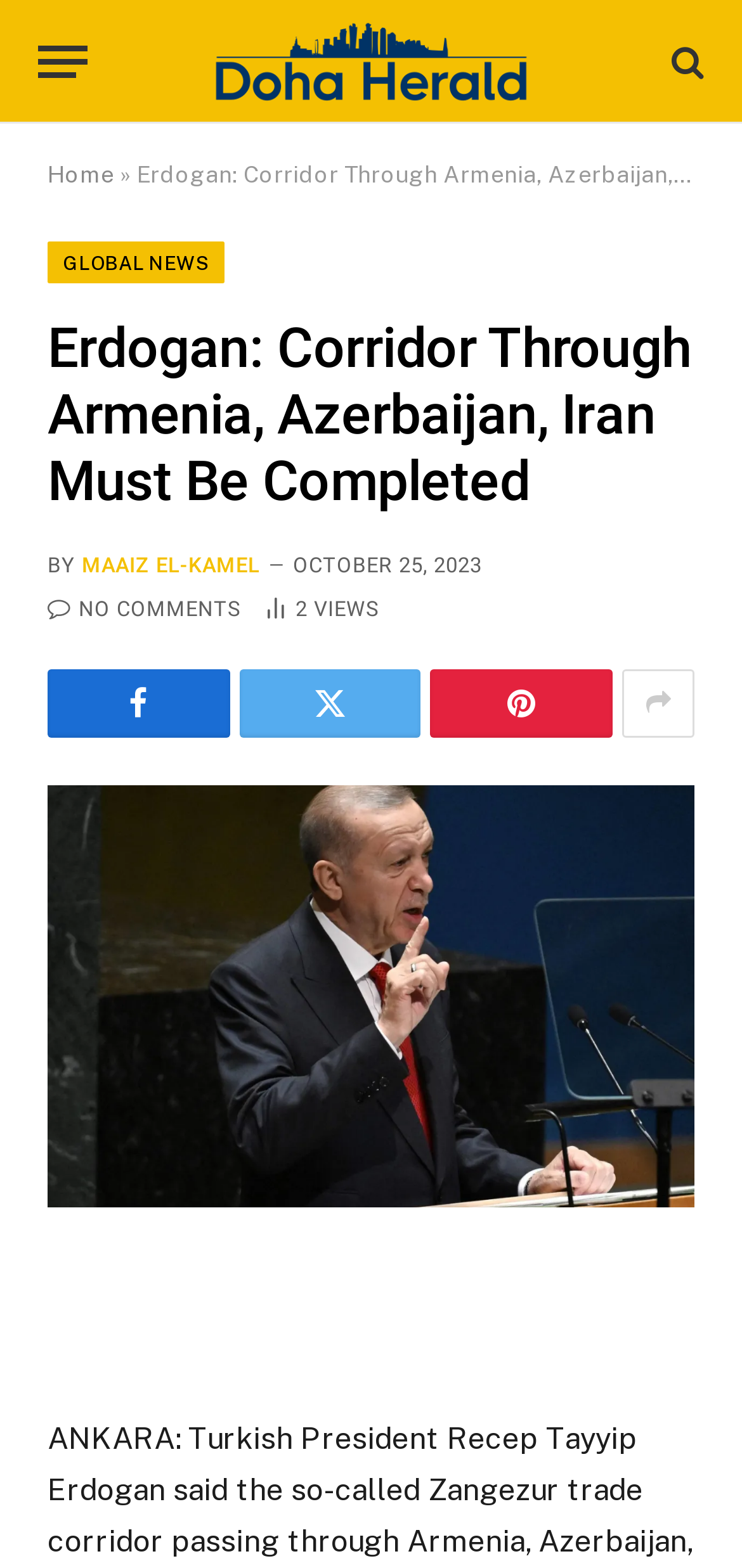What is the name of the news website?
Using the image, elaborate on the answer with as much detail as possible.

The name of the news website can be found at the top of the webpage, where it says 'Doha Herald' in a link format.